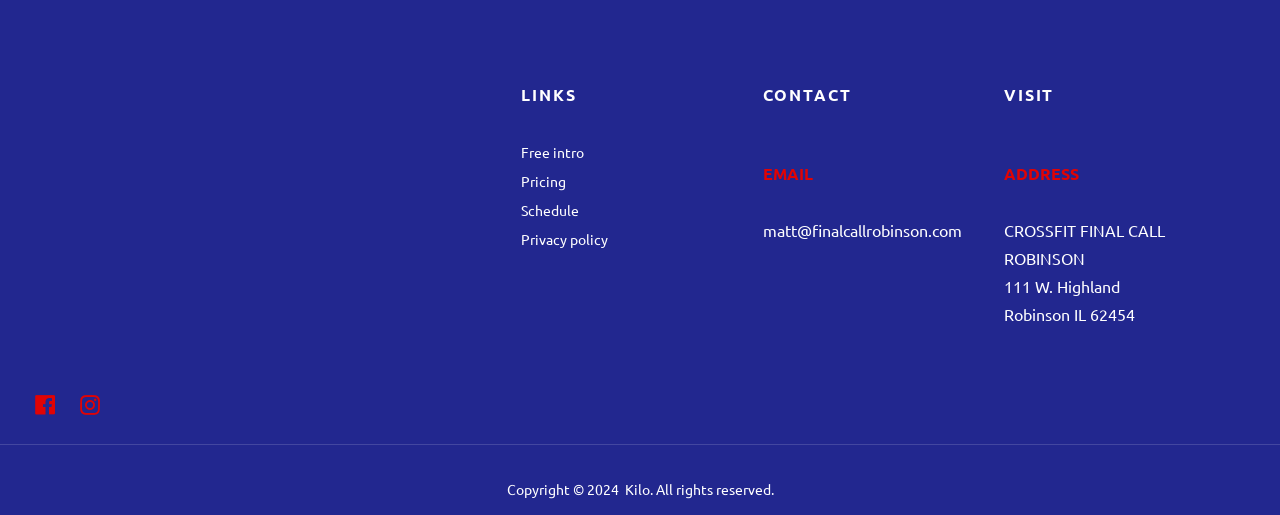Select the bounding box coordinates of the element I need to click to carry out the following instruction: "Contact via email".

[0.596, 0.428, 0.751, 0.466]